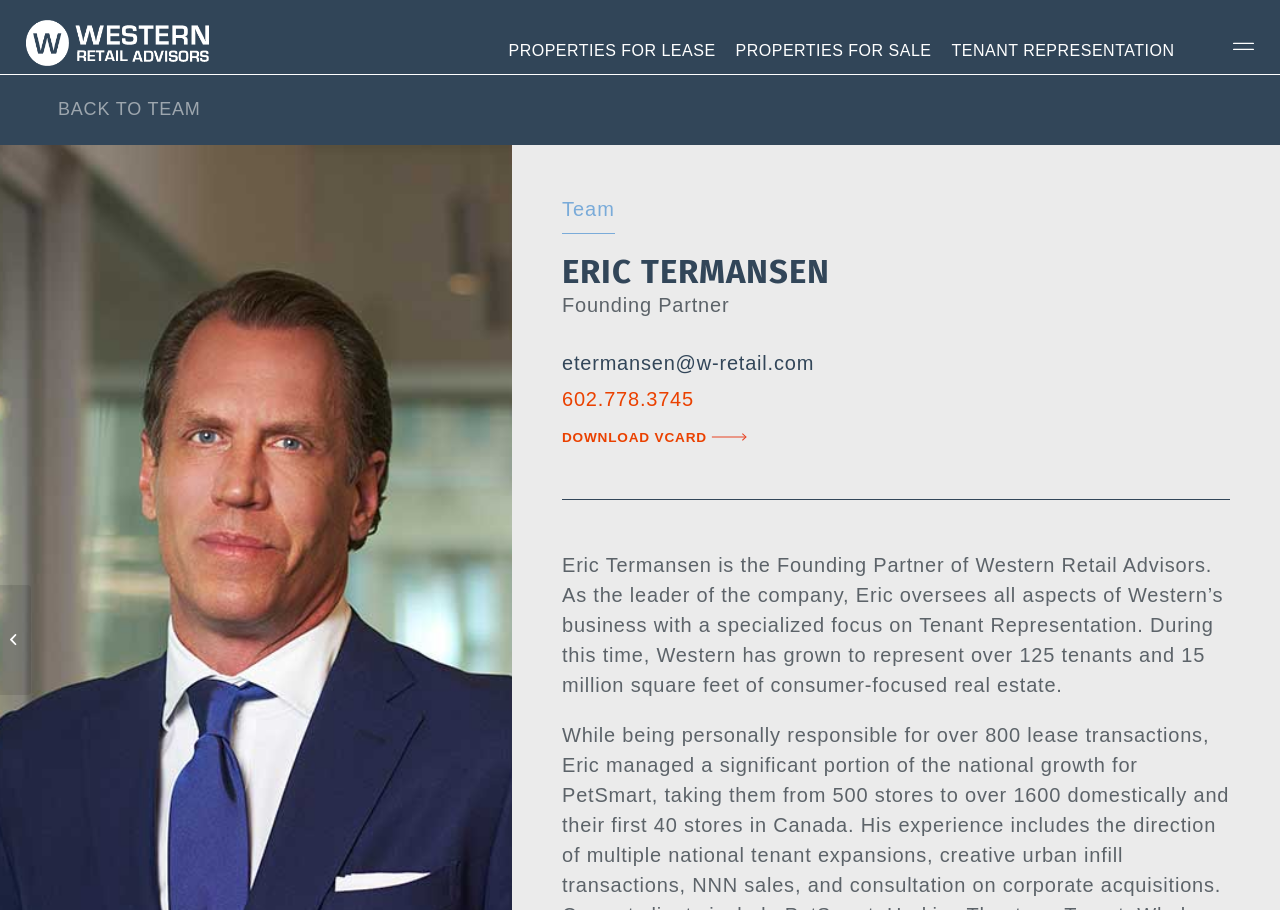How many tenants does Western Retail Advisors represent?
Kindly answer the question with as much detail as you can.

I found this information by reading the text that describes Eric Termansen's role, which mentions that Western Retail Advisors has grown to represent over 125 tenants.